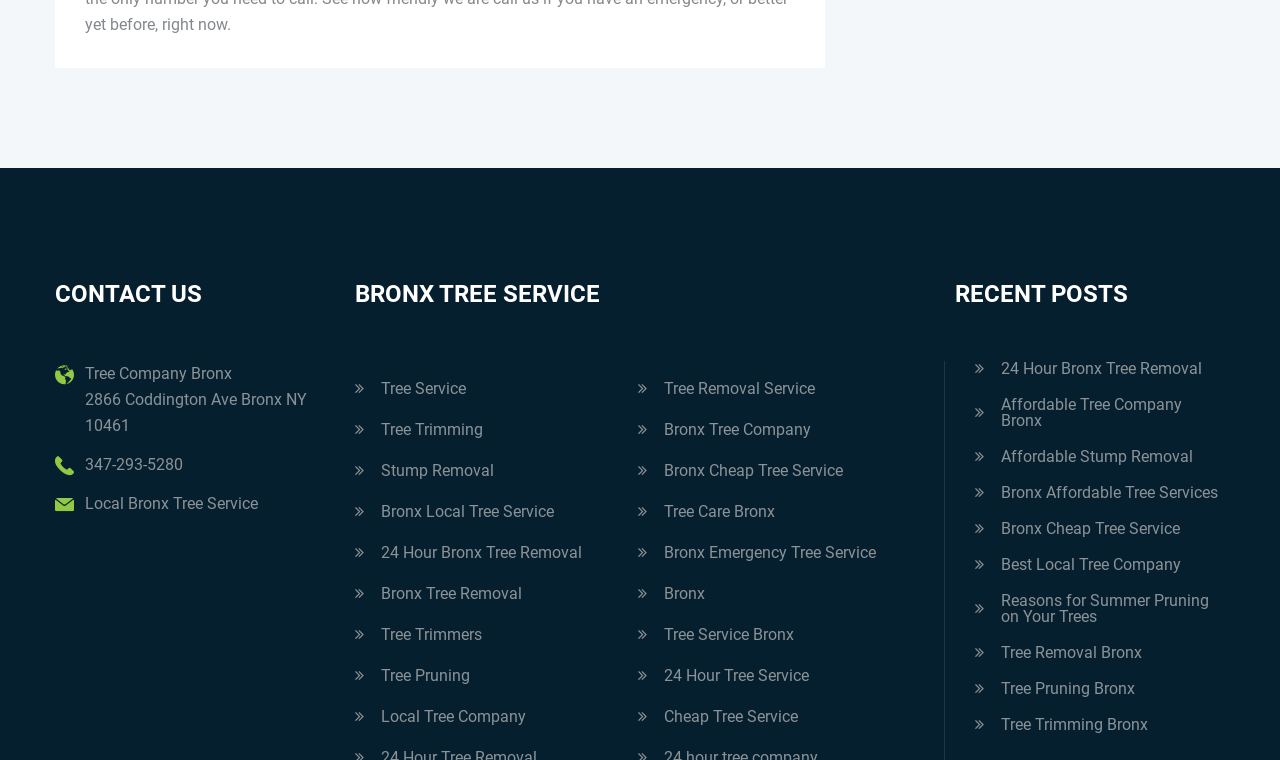Please specify the bounding box coordinates of the clickable region to carry out the following instruction: "Click on 24 Hour Bronx Tree Removal link". The coordinates should be four float numbers between 0 and 1, in the format [left, top, right, bottom].

[0.277, 0.717, 0.492, 0.738]